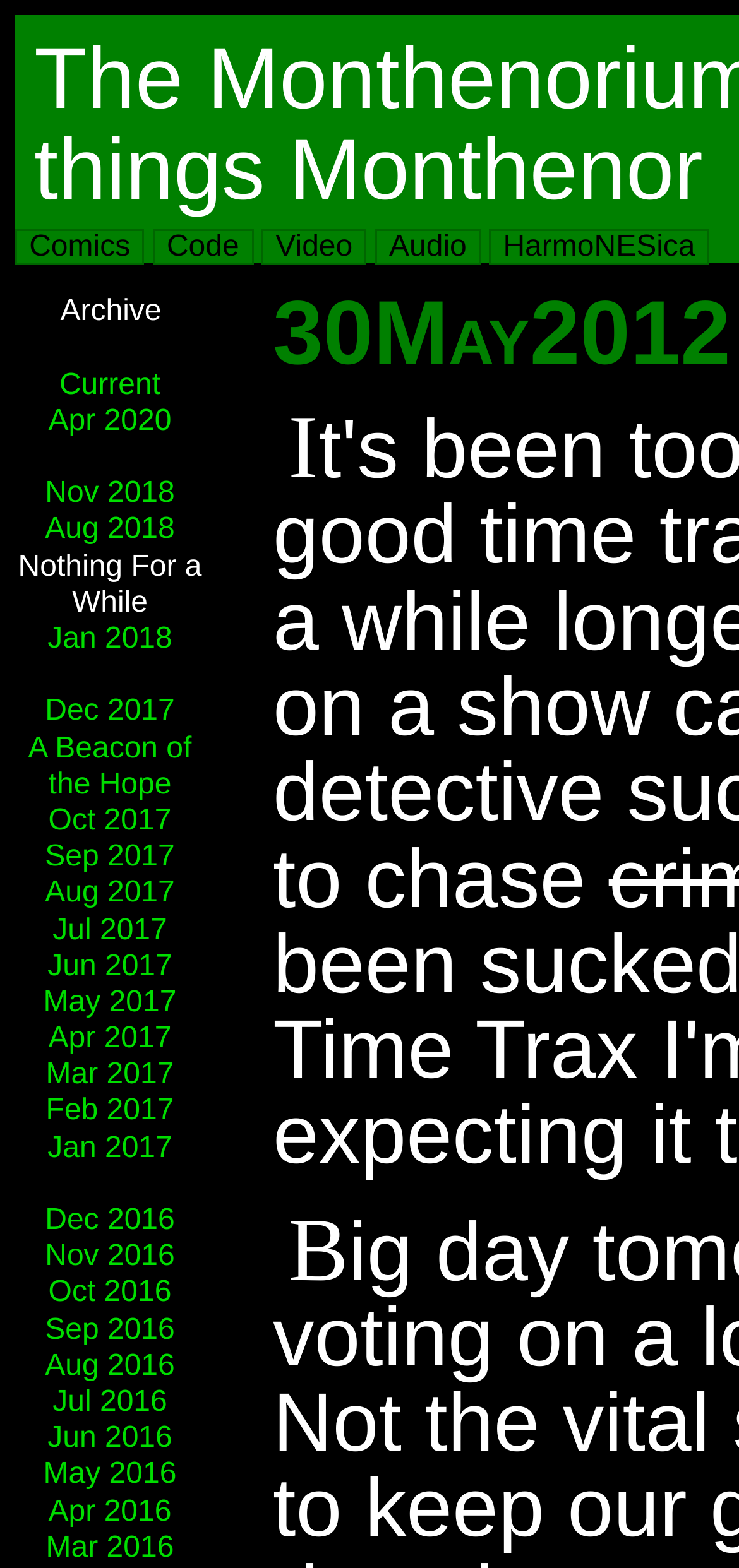Determine the bounding box coordinates of the element's region needed to click to follow the instruction: "Read post from Apr 2020". Provide these coordinates as four float numbers between 0 and 1, formatted as [left, top, right, bottom].

[0.065, 0.258, 0.232, 0.279]